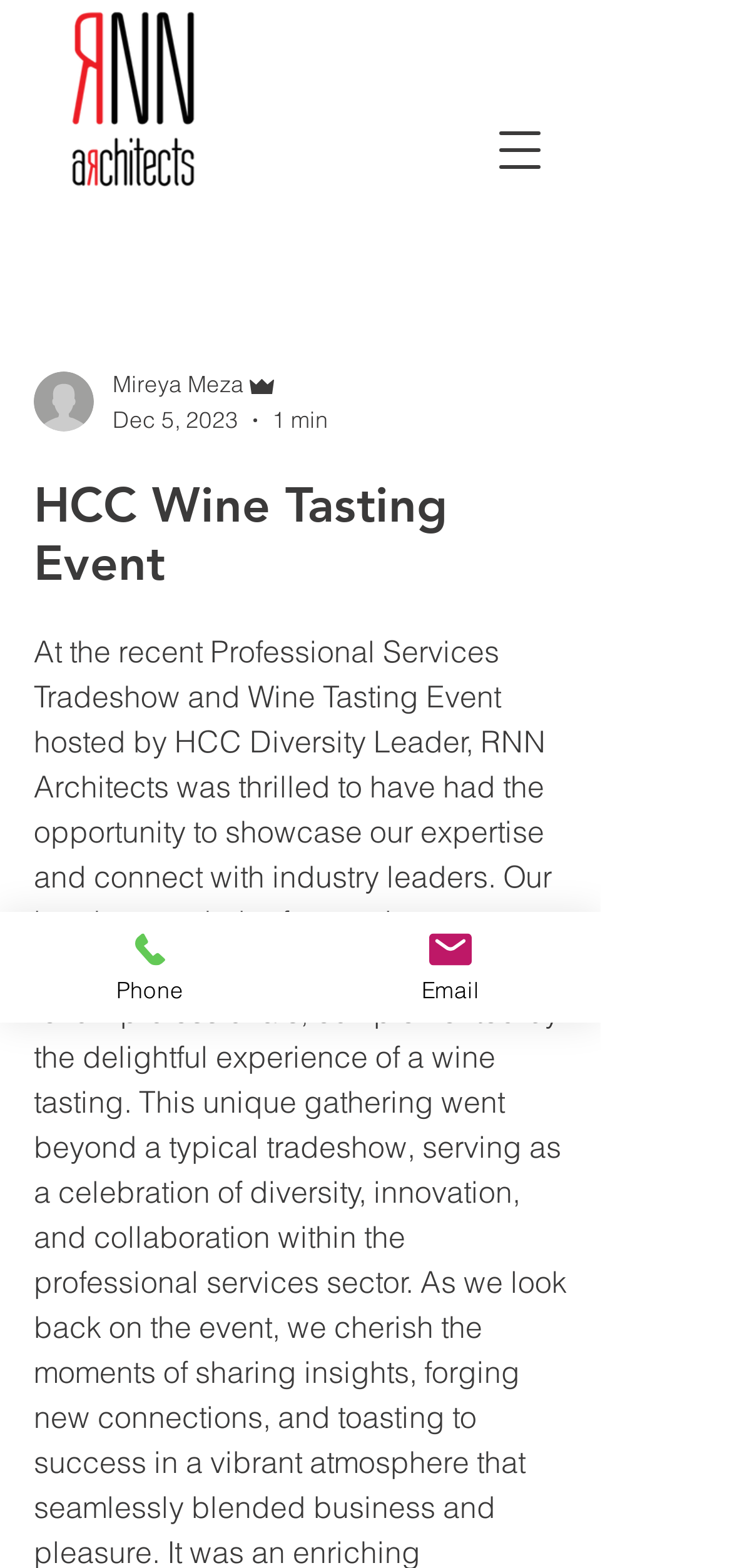Explain in detail what you observe on this webpage.

The webpage appears to be a blog post or article about the HCC Wine Tasting Event hosted by HCC Diversity Leader, where RNN Architects showcased their expertise and connected with others. 

At the top left of the page, there is a navigation menu button. Next to it, there is a link to an architectural firm, accompanied by an image with the same name. Below these elements, there are two text elements: "Post" and "Sign Up". 

To the right of the "Sign Up" text, there is a writer's picture, followed by the writer's name, "Mireya Meza", and their role, "Admin". The date "Dec 5, 2023" and the reading time "1 min" are also displayed in this area.

The main heading "HCC Wine Tasting Event" is centered at the top of the page, spanning almost the entire width. 

At the bottom of the page, there are two links, "Phone" and "Email", each accompanied by an image. The "Phone" link is located at the bottom left, while the "Email" link is at the bottom right.